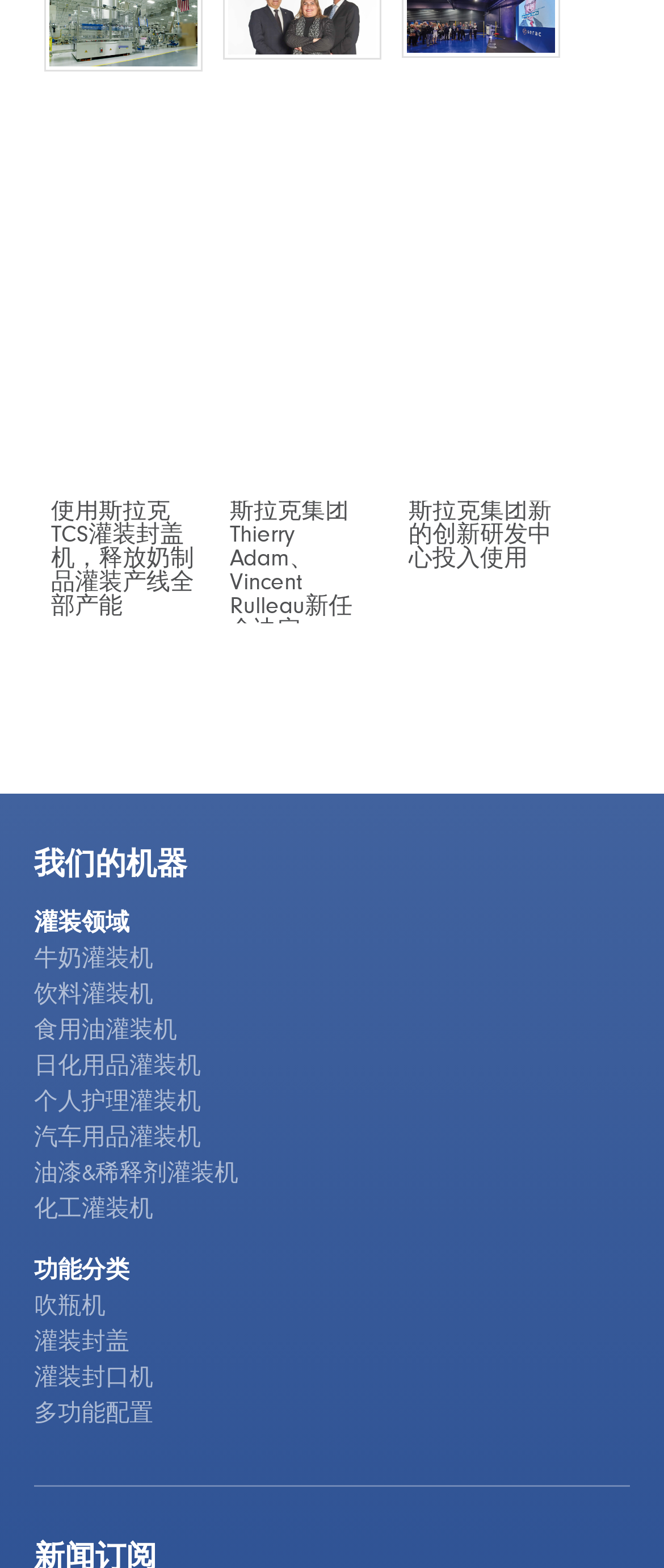Locate the bounding box coordinates of the clickable region necessary to complete the following instruction: "Check the multi-functional configuration". Provide the coordinates in the format of four float numbers between 0 and 1, i.e., [left, top, right, bottom].

[0.051, 0.895, 0.231, 0.91]